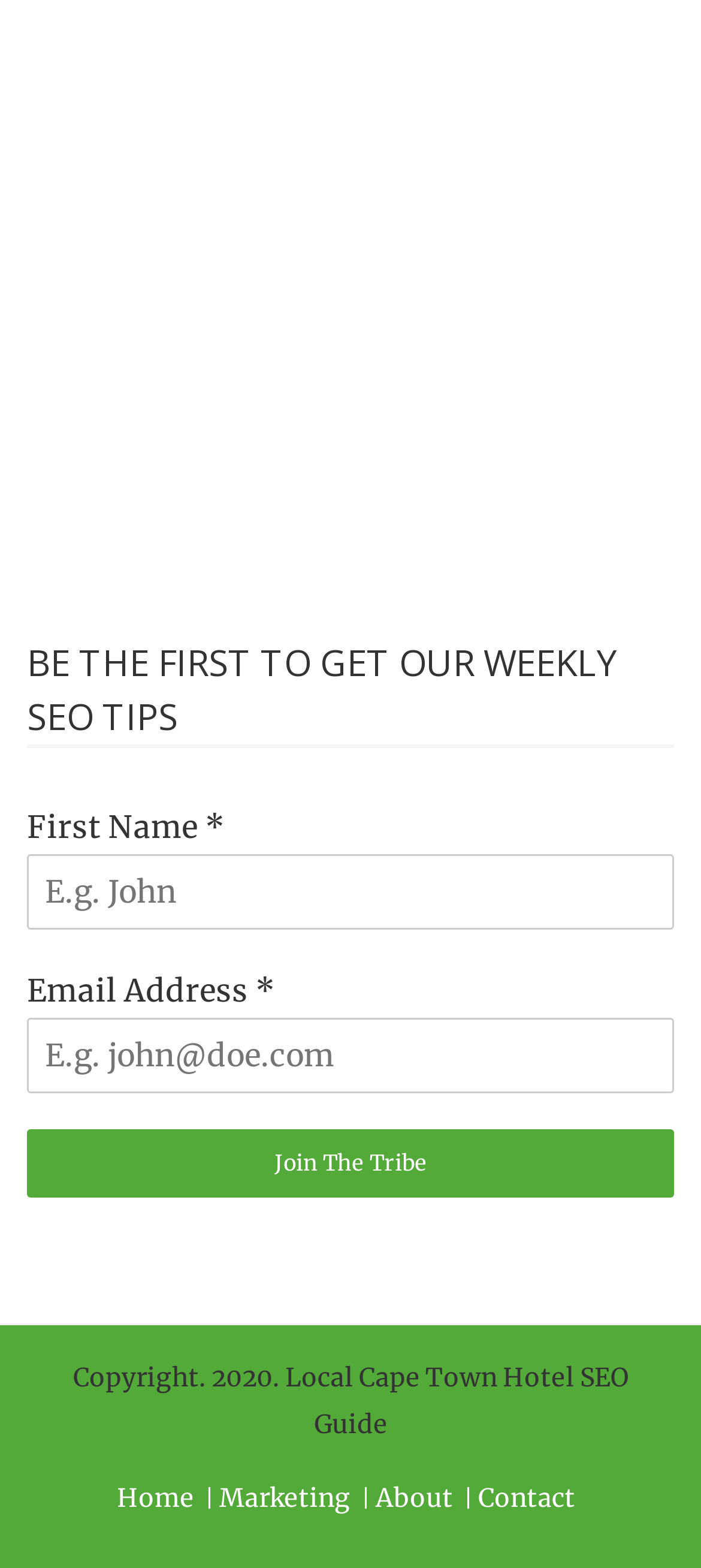Find the bounding box coordinates for the UI element whose description is: "Home". The coordinates should be four float numbers between 0 and 1, in the format [left, top, right, bottom].

[0.167, 0.948, 0.29, 0.962]